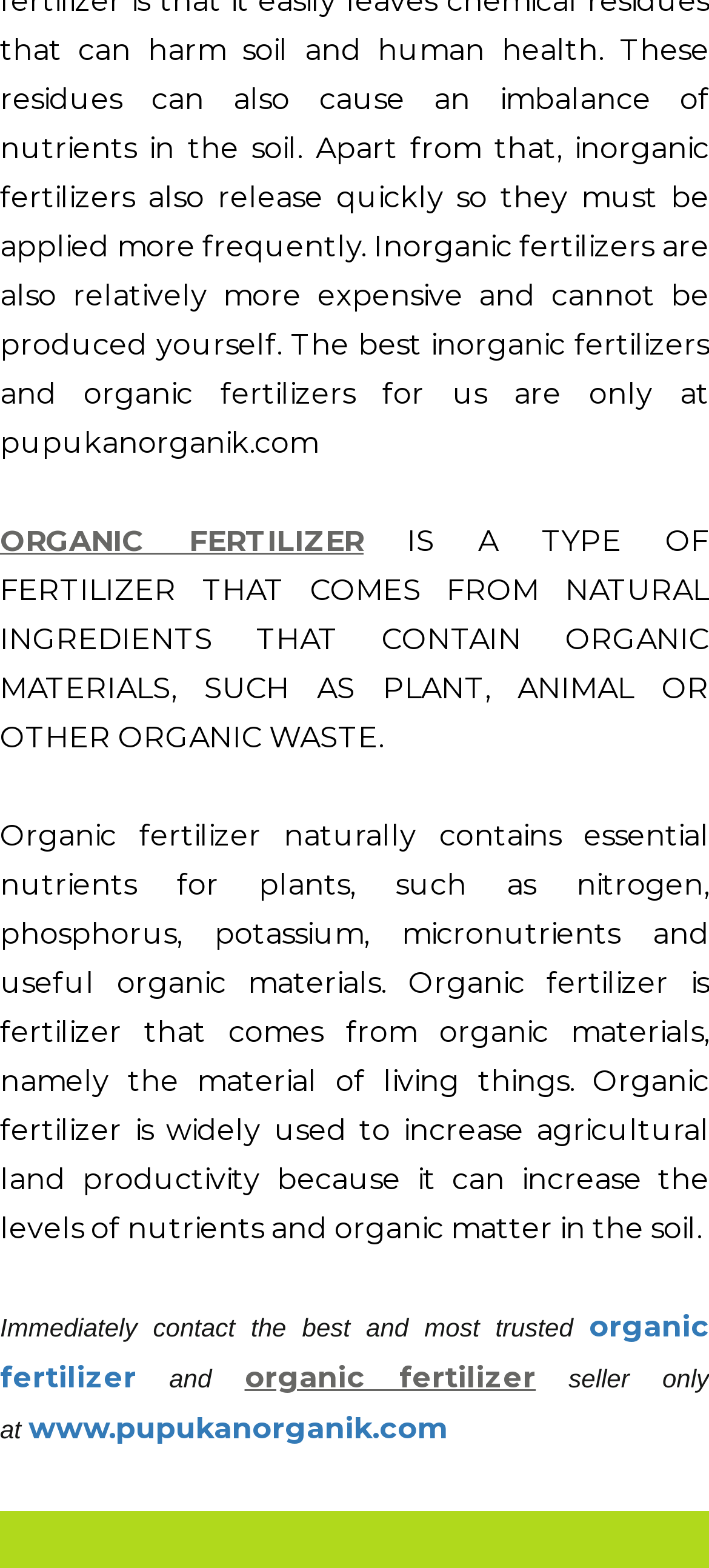What are the essential nutrients for plants mentioned on this webpage?
Answer the question in as much detail as possible.

The webpage mentions that organic fertilizer naturally contains essential nutrients for plants, such as nitrogen, phosphorus, potassium, micronutrients, and useful organic materials. This is evident from the StaticText element with the text 'Organic fertilizer naturally contains essential nutrients for plants, such as nitrogen, phosphorus, potassium, micronutrients and useful organic materials.'